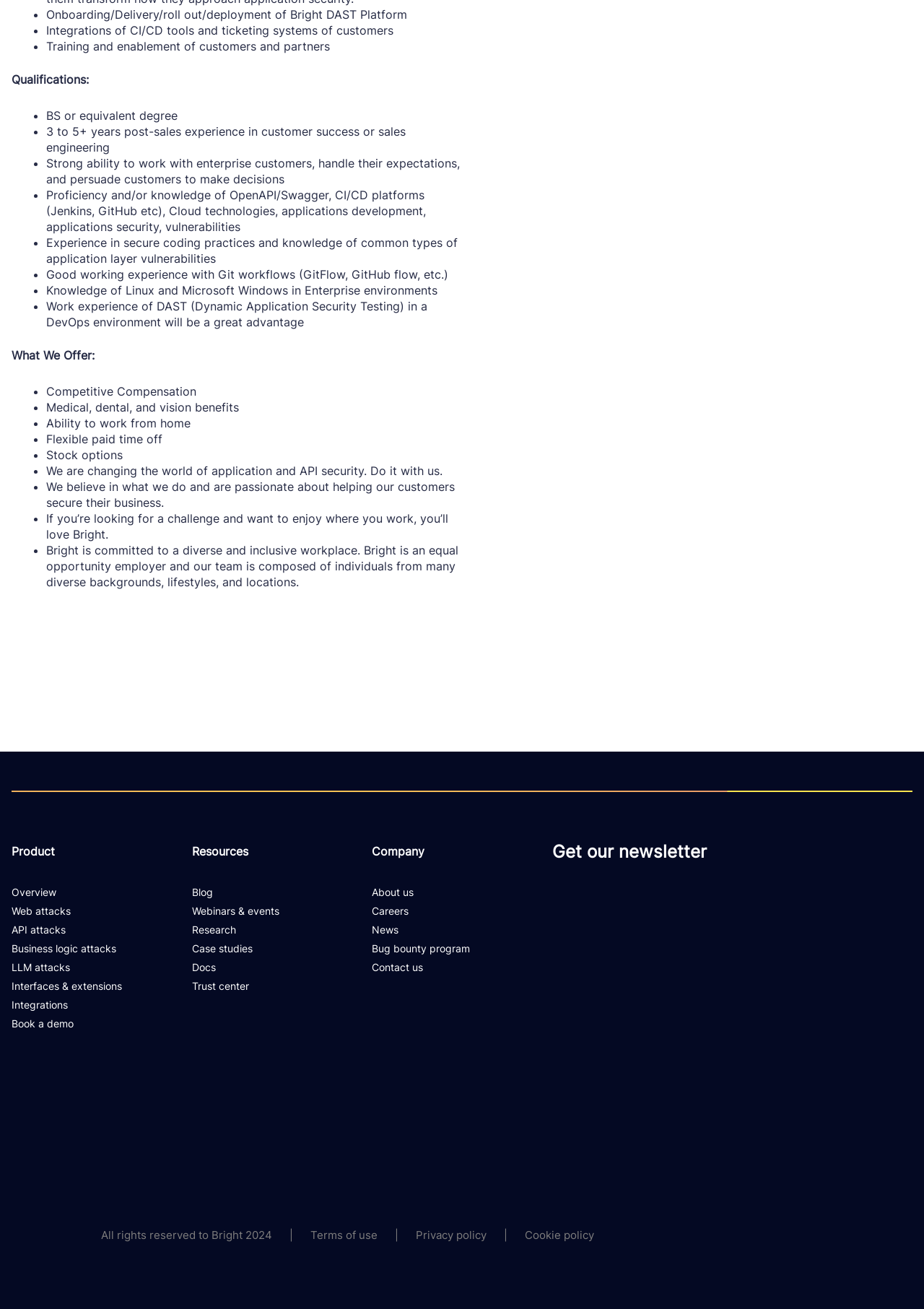Could you find the bounding box coordinates of the clickable area to complete this instruction: "Click on the 'Overview' link"?

[0.012, 0.677, 0.061, 0.686]